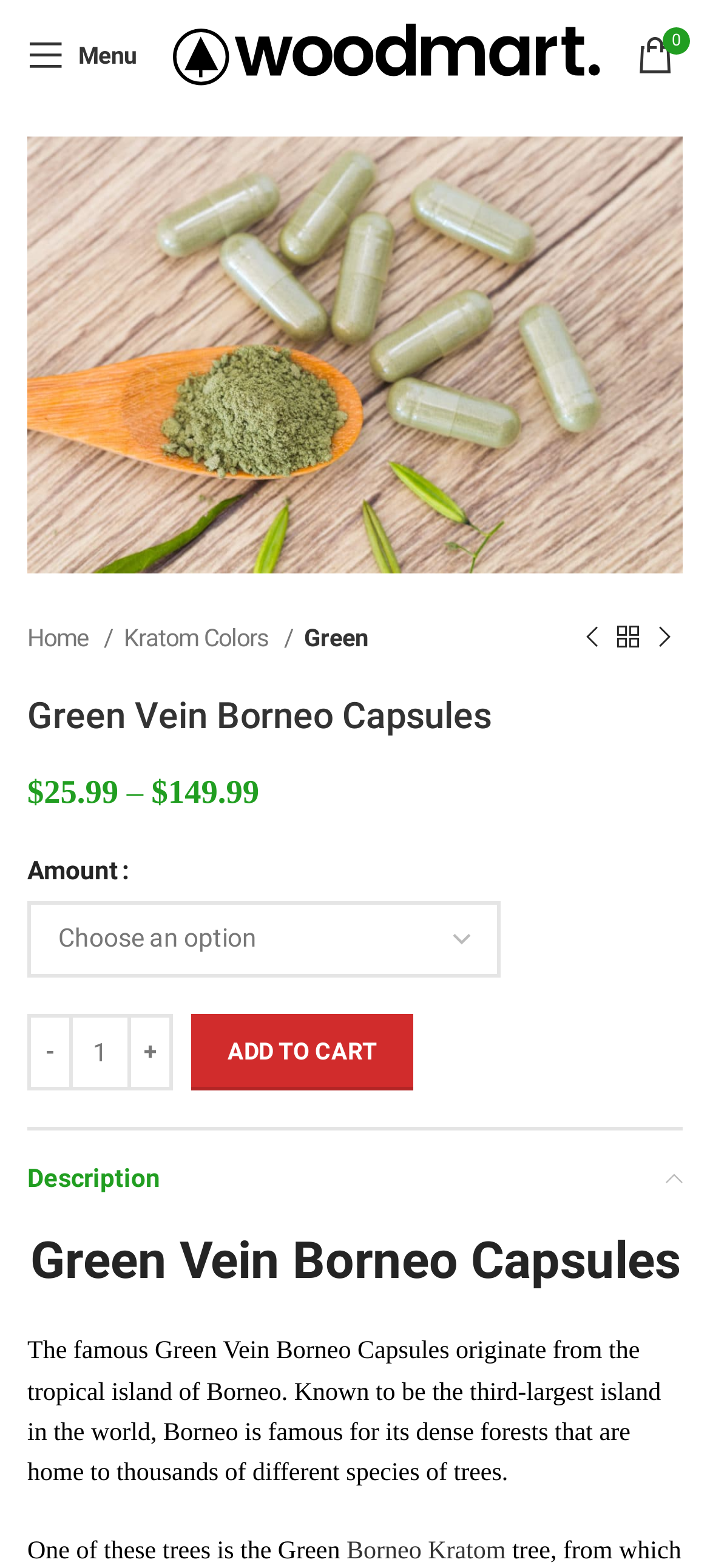Please provide a detailed answer to the question below by examining the image:
What is the price of Green Vein Borneo Capsules?

I found the price information in the section where the product details are displayed. There are two prices mentioned, $25.99 and $149.99, which suggests that the product is available in different quantities or packages.